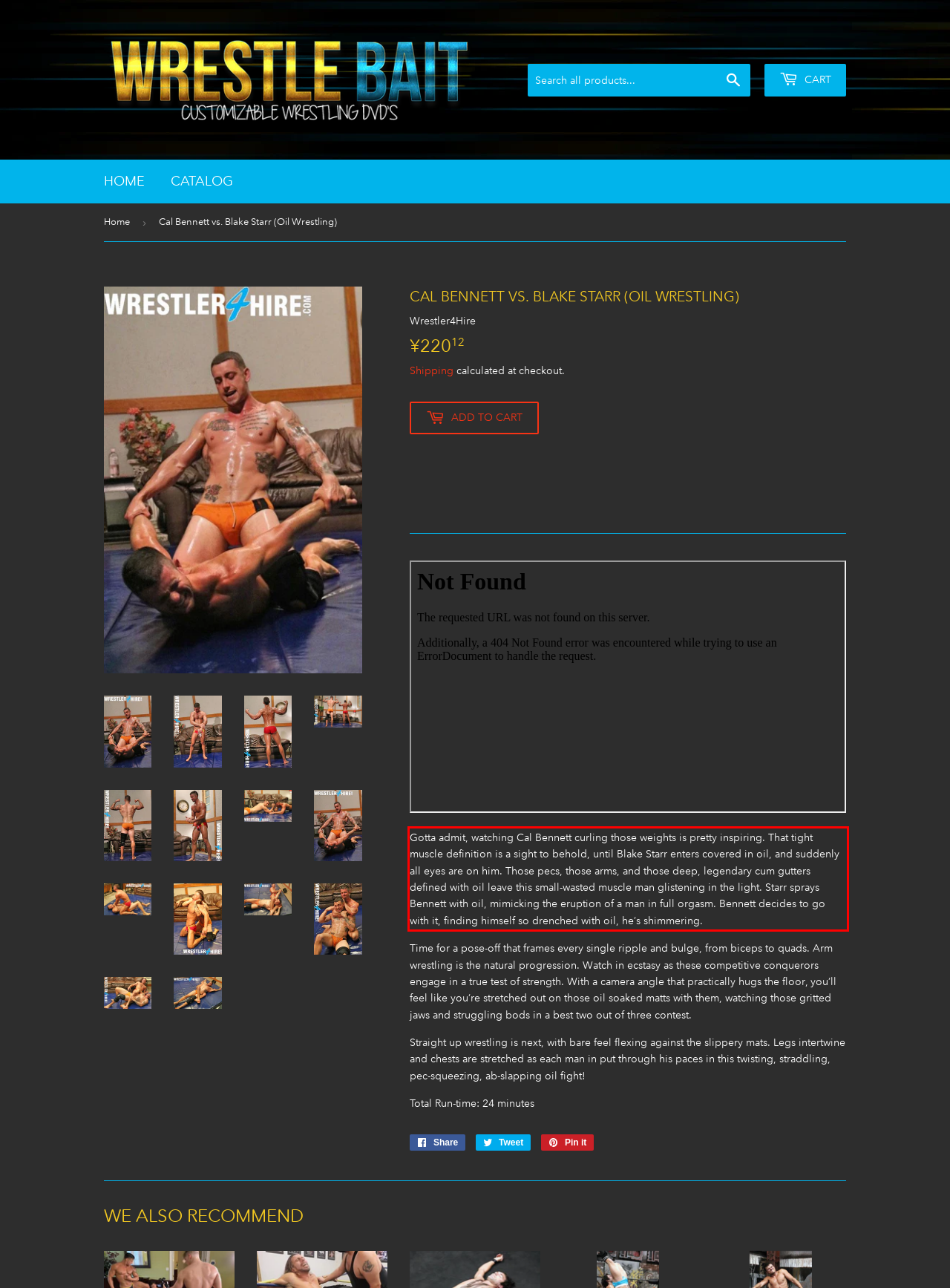Perform OCR on the text inside the red-bordered box in the provided screenshot and output the content.

Gotta admit, watching Cal Bennett curling those weights is pretty inspiring. That tight muscle definition is a sight to behold, until Blake Starr enters covered in oil, and suddenly all eyes are on him. Those pecs, those arms, and those deep, legendary cum gutters defined with oil leave this small-wasted muscle man glistening in the light. Starr sprays Bennett with oil, mimicking the eruption of a man in full orgasm. Bennett decides to go with it, finding himself so drenched with oil, he’s shimmering.